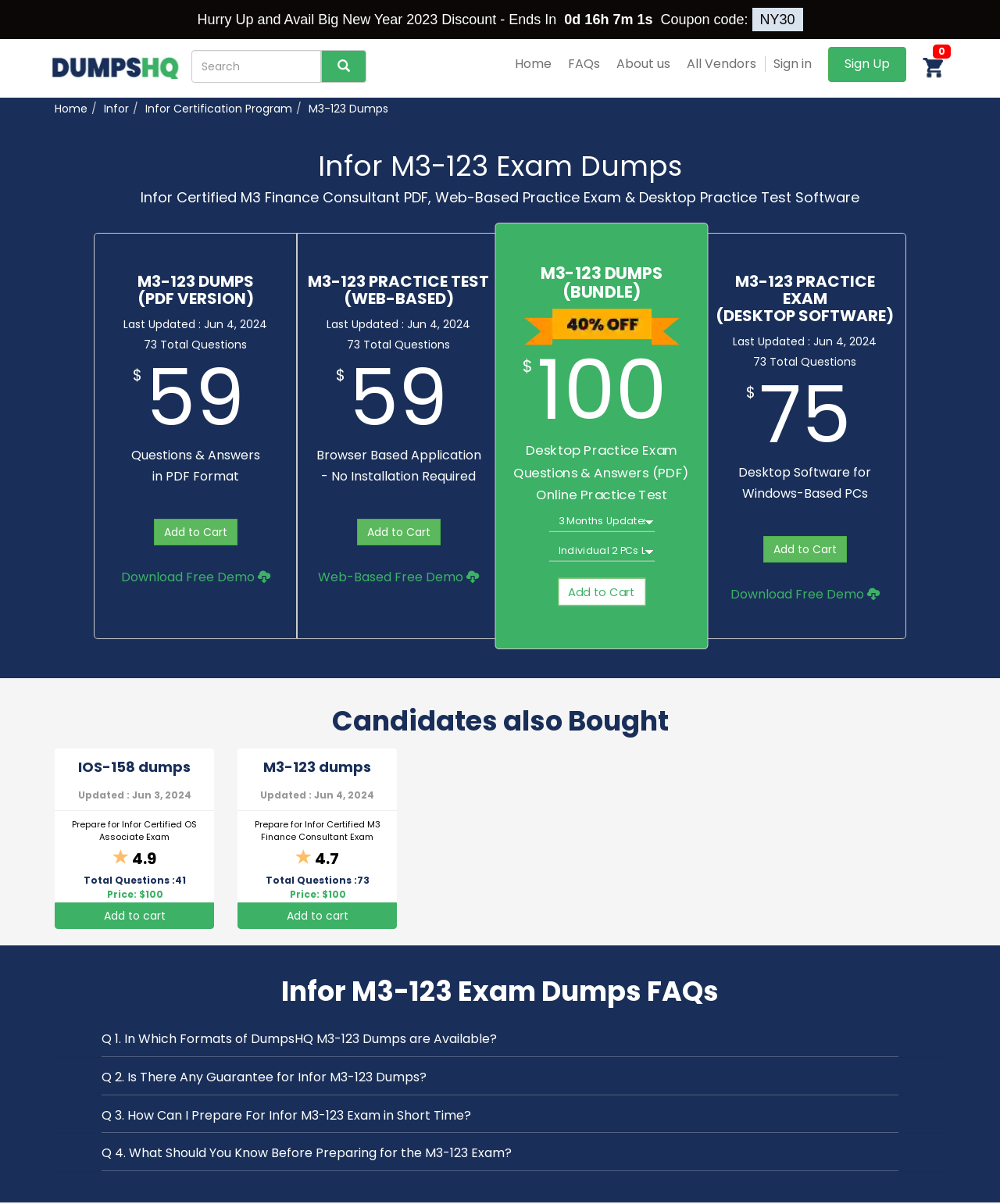Refer to the image and provide an in-depth answer to the question: 
How many total questions are in the M3-123 dumps PDF version?

The number of total questions is mentioned in the section describing the M3-123 dumps PDF version, where it says '73 Total Questions'.